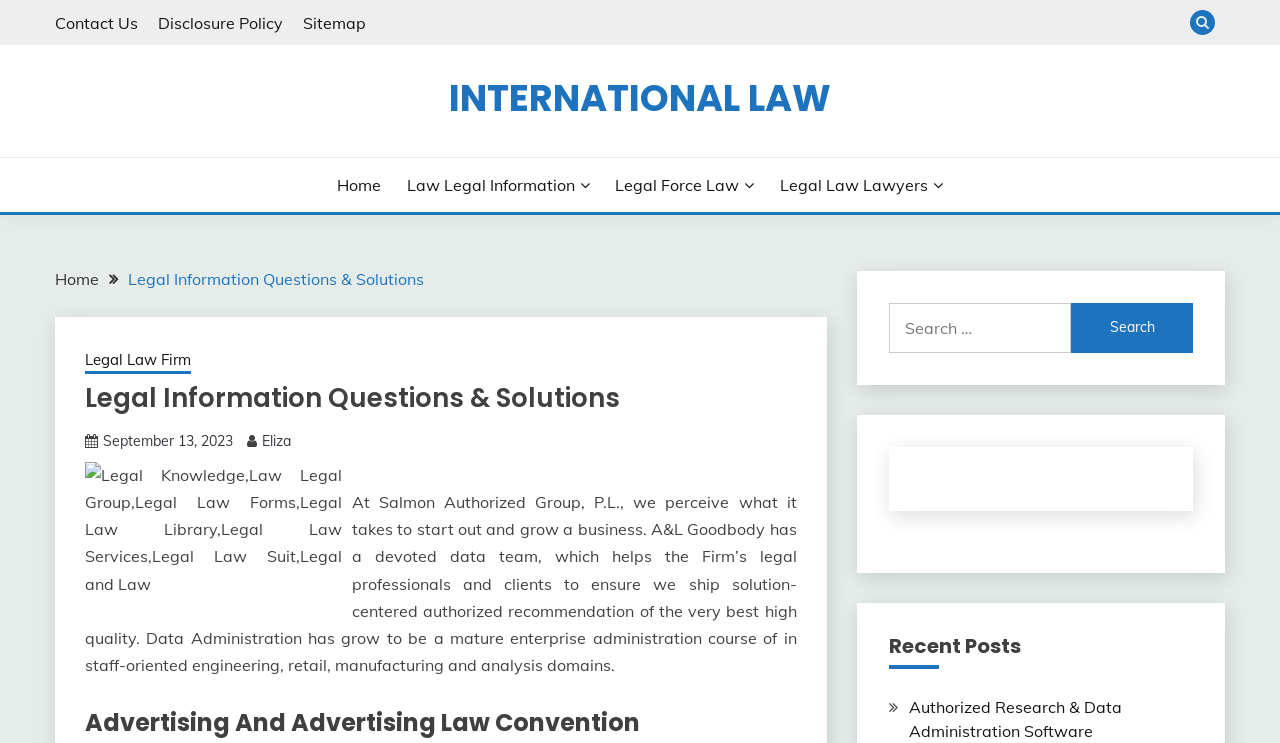Please answer the following question using a single word or phrase: 
What is the main topic of this webpage?

Legal Information